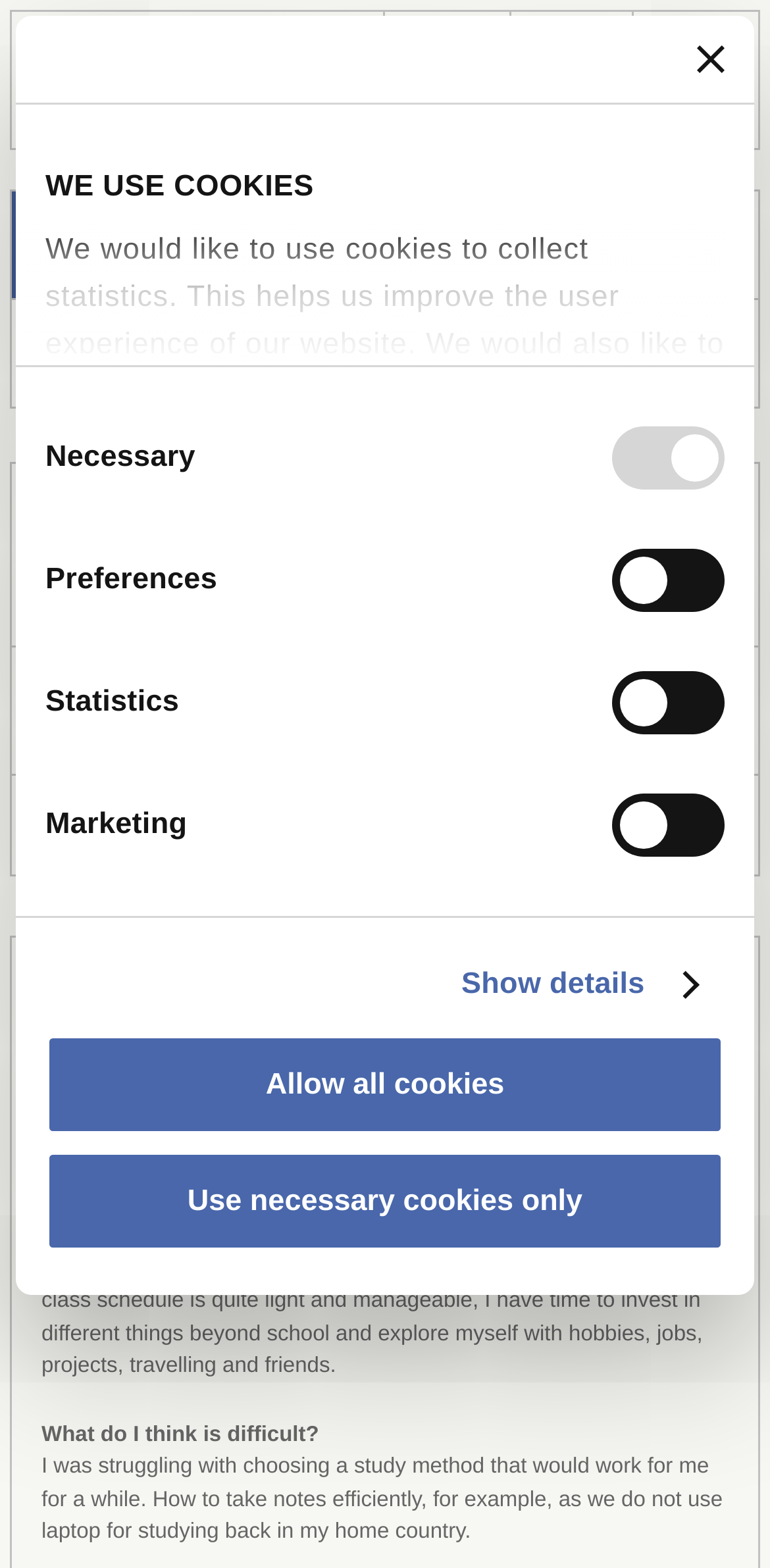Provide an in-depth caption for the webpage.

The webpage is about River, a student from BSc in Business Administration and Service Management at Copenhagen Business School (CBS). At the top of the page, there is a dialog box with a "Close banner" button and a tab panel with a heading "WE USE COOKIES" that explains the use of cookies on the website. Below the dialog box, there are three buttons: "Use necessary cookies only", "Allow all cookies", and a "Show details" link.

On the top-left corner of the page, there are links to "CBS", "DANSK", and a "Burger" icon. On the top-right corner, there are links to "STUDY", "EXECUTIVE DEGREES", "RESEARCH", and "CBS AGENDA".

The main content of the page is about River's introduction, where there is a heading "River" and a region labeled "Introduction". Within this region, there is a text that reads "Meet River, a student from BSc in Business Administration and Service Management". Below this text, there is a link to "Contact me" and a series of paragraphs that describe why River chose their program, what they like about it, and what they find difficult.

There are no images on the page except for the "Close banner" button icon. The layout of the page is organized, with clear headings and concise text. The use of cookies and consent selection is prominently displayed at the top of the page.